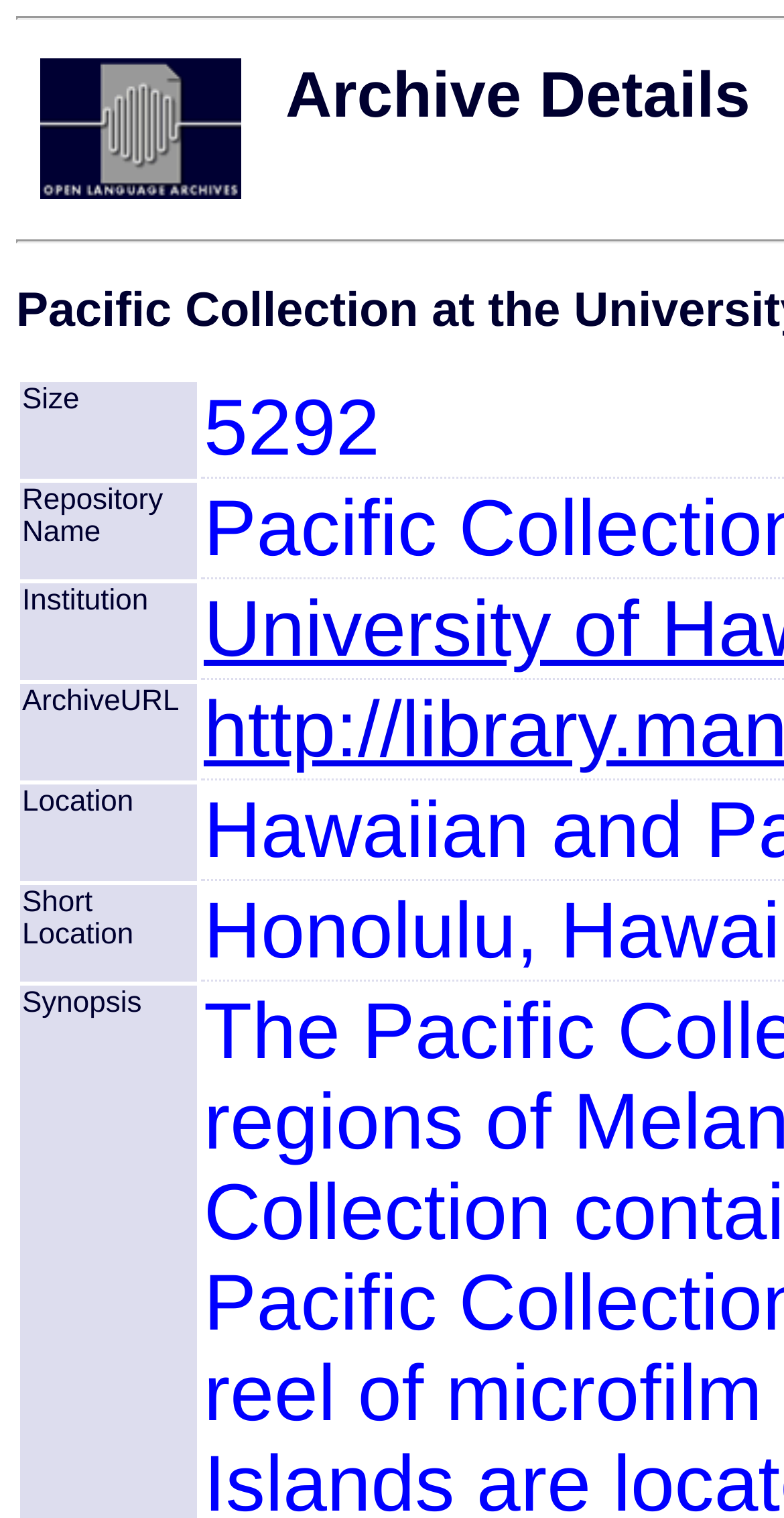Refer to the screenshot and answer the following question in detail:
How many columns are in the table?

I examined the table structure on the webpage and counted the number of gridcell elements, which represent the columns of the table. I found 7 gridcell elements, so there are 7 columns in the table.